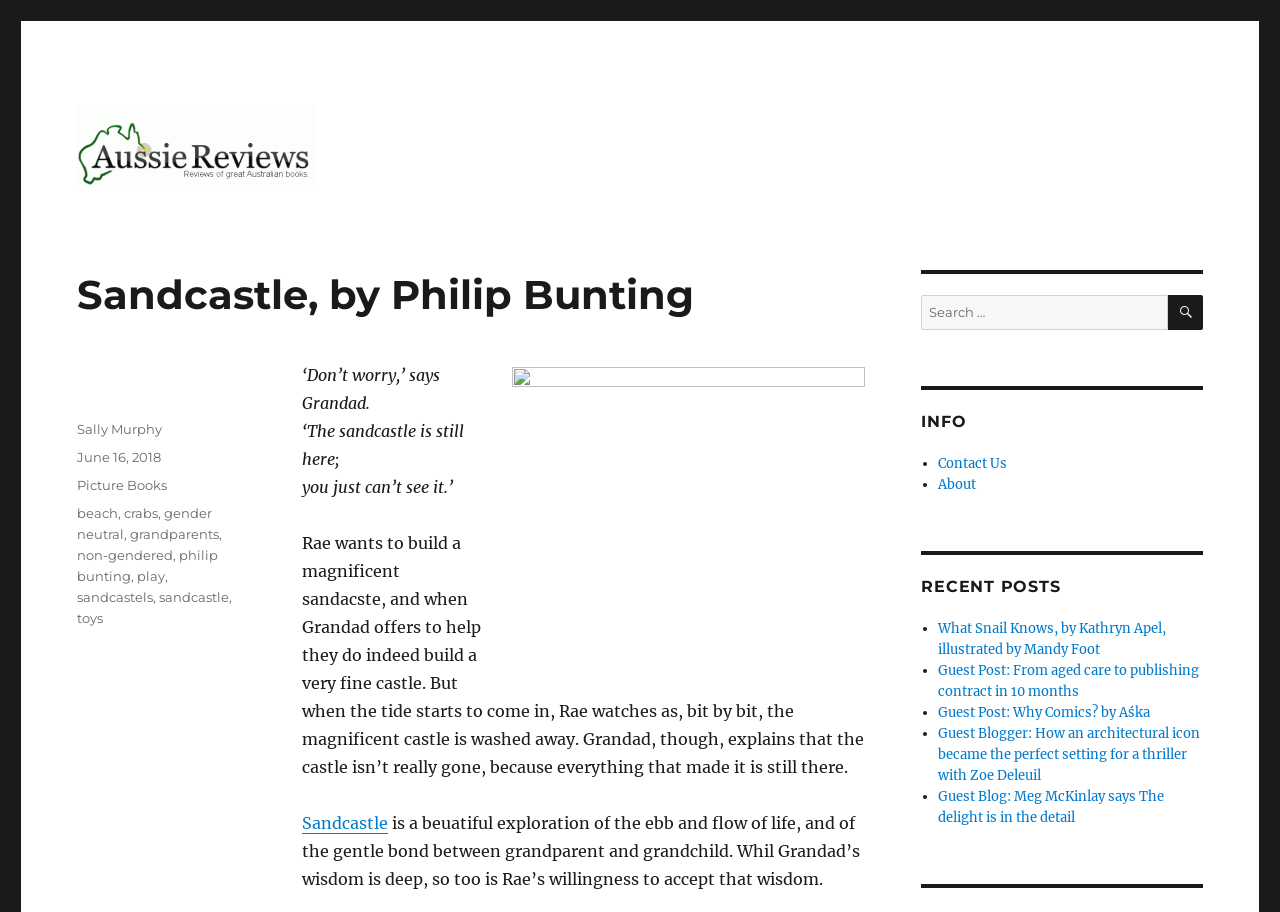Indicate the bounding box coordinates of the element that must be clicked to execute the instruction: "Contact Us". The coordinates should be given as four float numbers between 0 and 1, i.e., [left, top, right, bottom].

[0.733, 0.499, 0.786, 0.518]